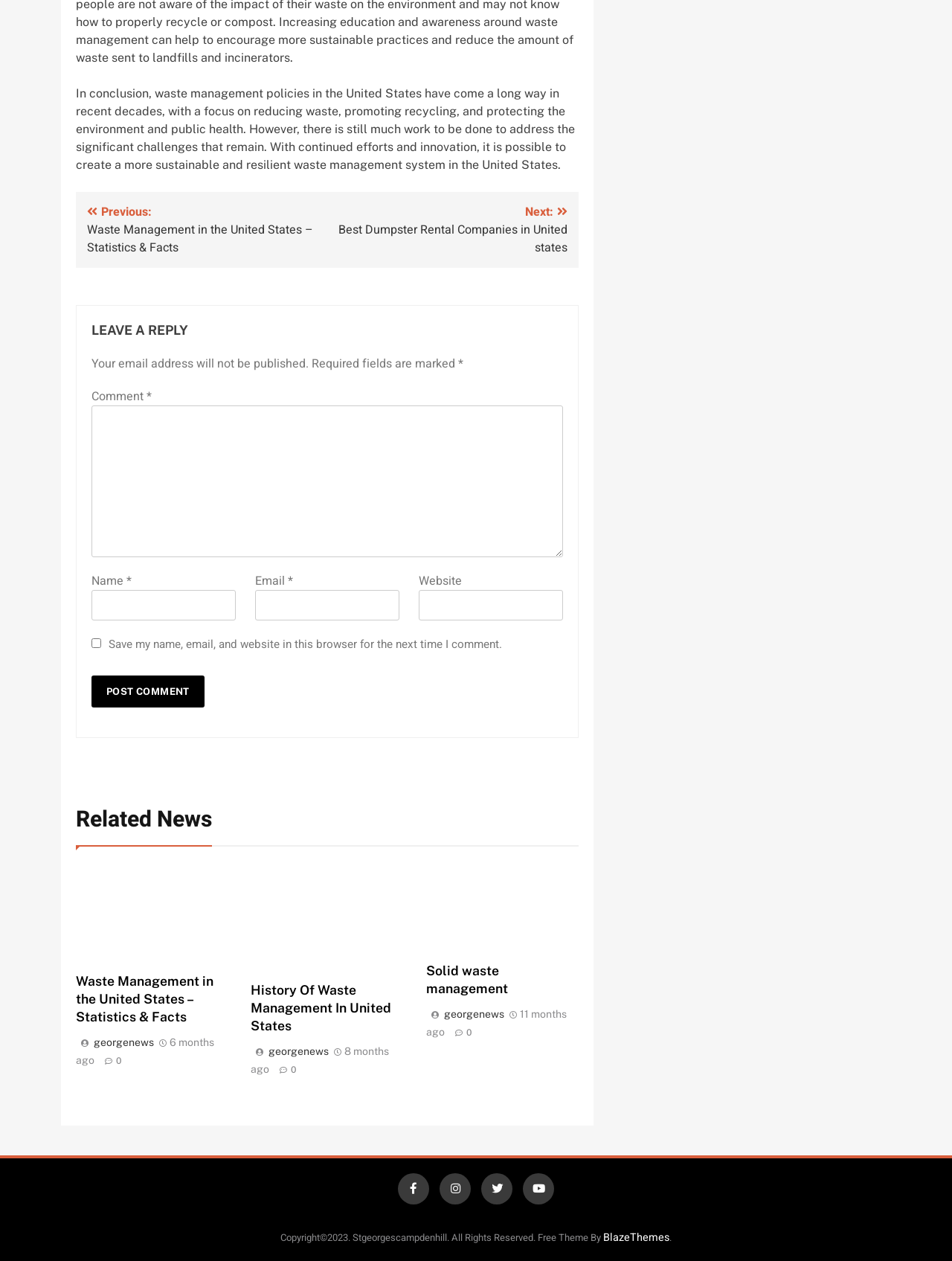Please identify the bounding box coordinates of the region to click in order to complete the task: "Leave a reply". The coordinates must be four float numbers between 0 and 1, specified as [left, top, right, bottom].

[0.096, 0.254, 0.591, 0.27]